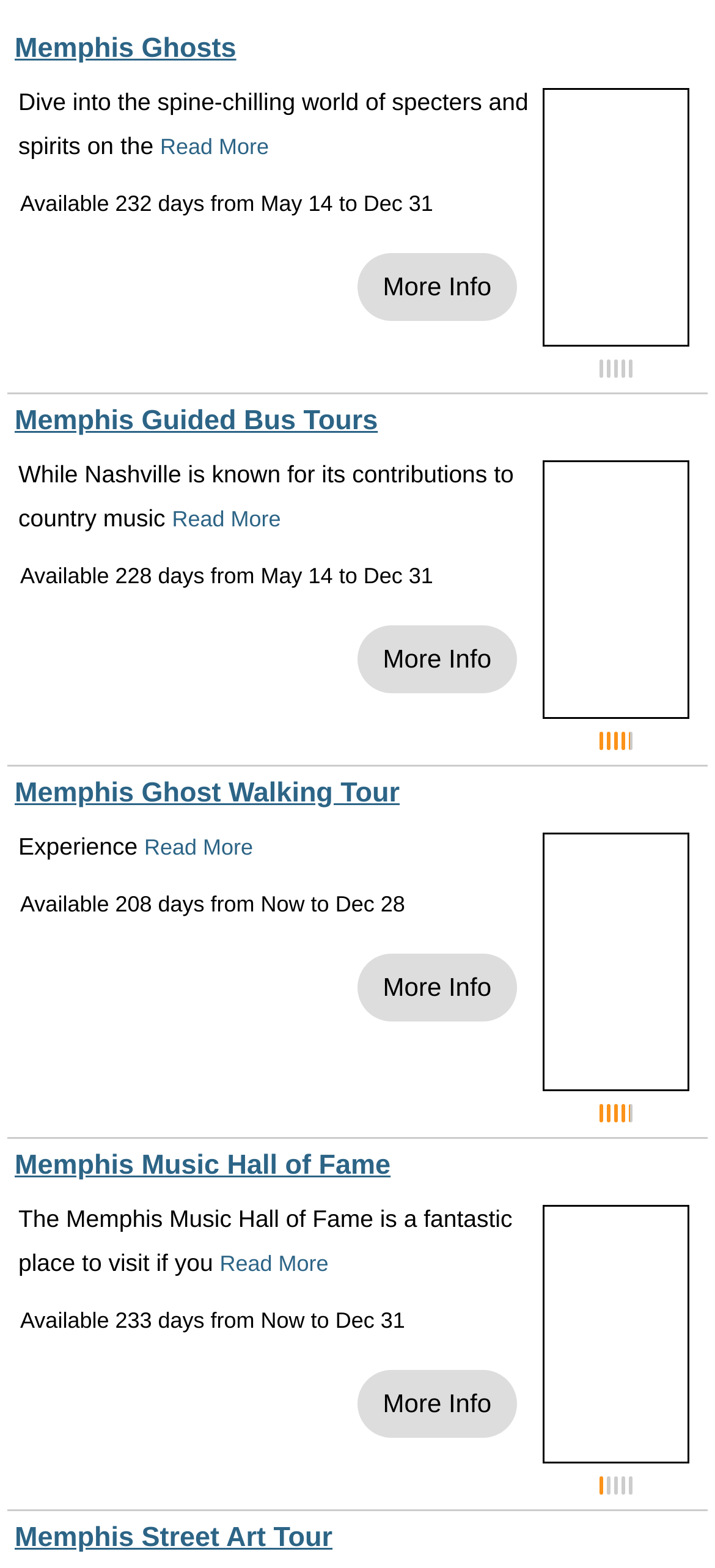Identify the bounding box of the HTML element described as: "Read More".

[0.241, 0.323, 0.393, 0.339]